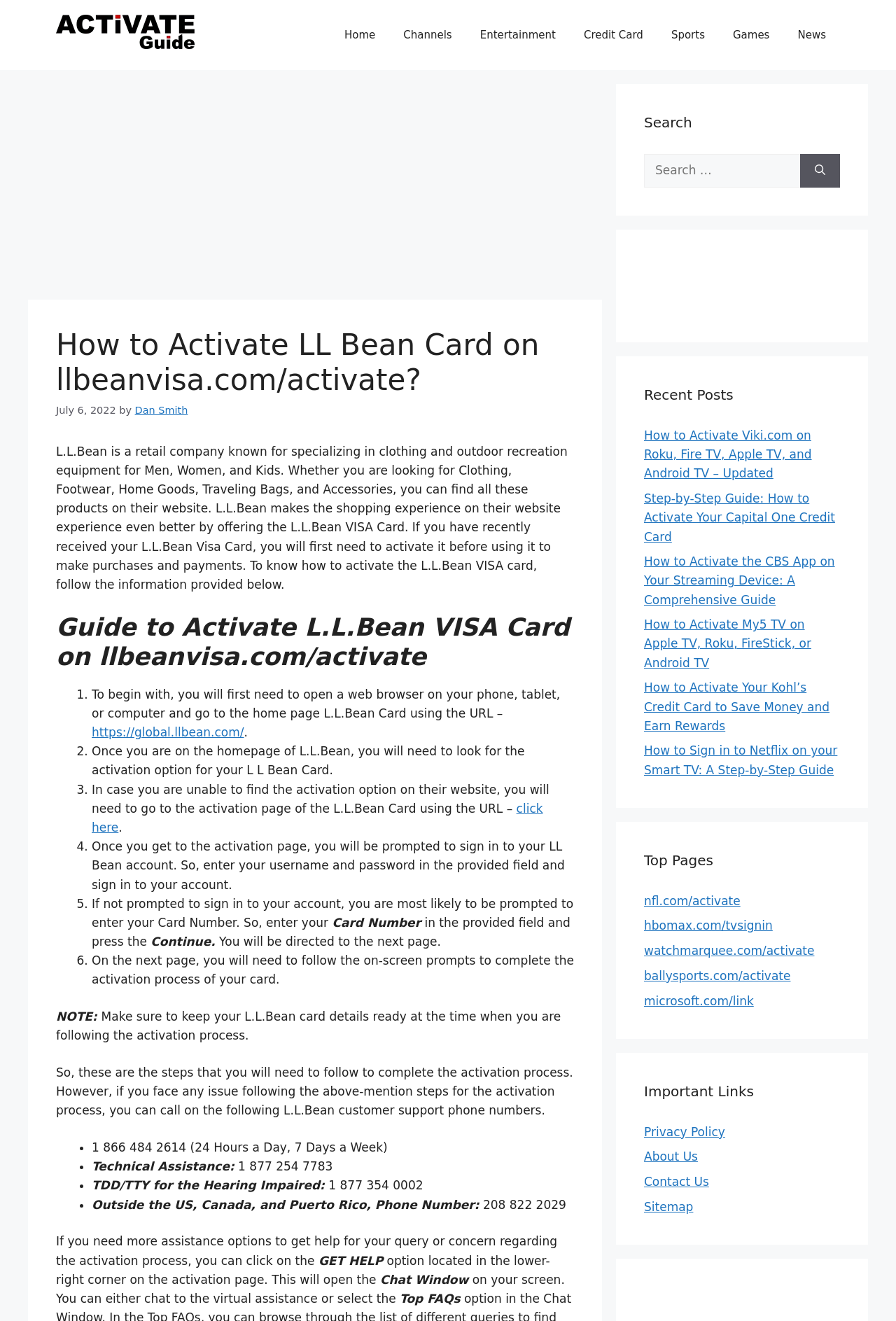Provide a thorough description of this webpage.

This webpage is a guide to activating an L.L.Bean VISA card online at llbeanvisa.com/activate. At the top of the page, there is a banner with a link to an "Activate Guide" and a navigation menu with links to various categories such as Home, Channels, Entertainment, Credit Card, Sports, Games, and News.

Below the navigation menu, there is a heading that reads "How to Activate LL Bean Card on llbeanvisa.com/activate?" followed by a brief introduction to L.L.Bean and its products. The introduction is accompanied by a timestamp indicating when the article was published.

The main content of the page is a step-by-step guide to activating the L.L.Bean VISA card, divided into six sections. Each section is marked with a numbered list marker and provides detailed instructions on how to complete the activation process. The guide includes links to relevant web pages and URLs, as well as important notes and reminders.

On the right-hand side of the page, there are three complementary sections. The first section has a search bar with a heading that reads "Search" and a button to initiate the search. The second section is titled "Recent Posts" and lists several links to other guides and articles related to activating various credit cards and streaming services. The third section is titled "Top Pages" and lists several links to popular web pages, including nfl.com/activate and hbomax.com/tvsignin.

Overall, the webpage is a comprehensive guide to activating an L.L.Bean VISA card, with clear instructions and relevant links to help users complete the process.